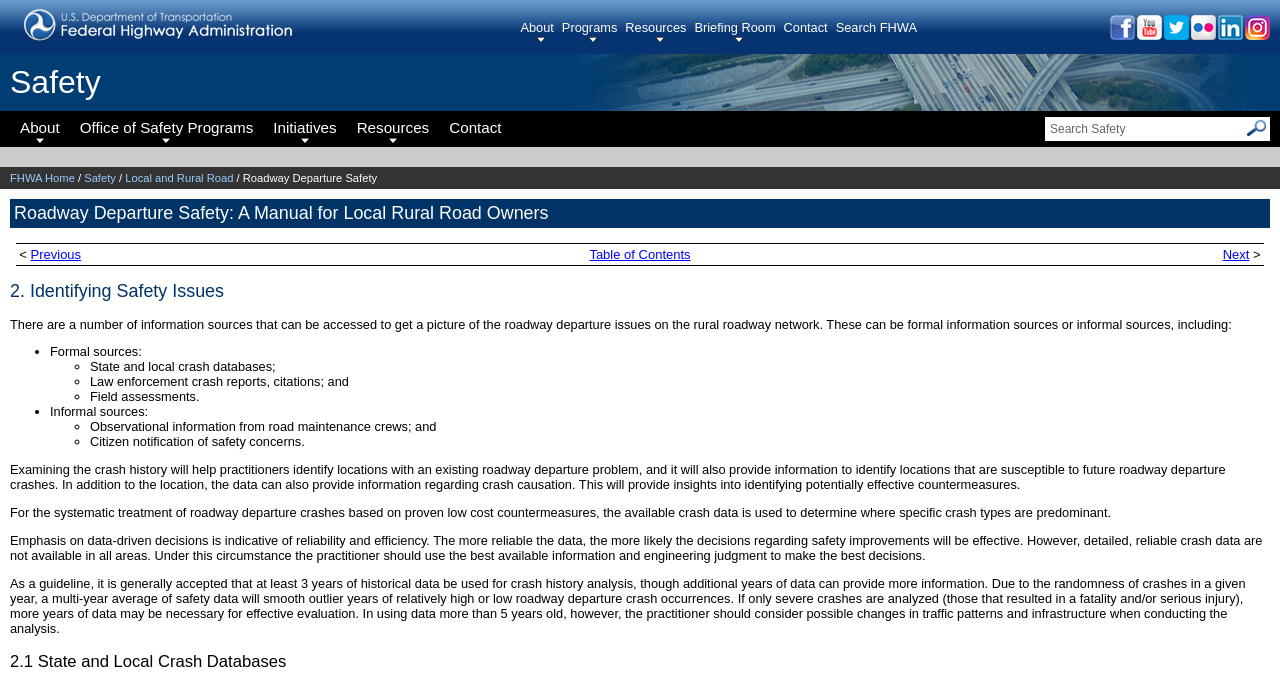Can you identify the bounding box coordinates of the clickable region needed to carry out this instruction: 'Go to Next page'? The coordinates should be four float numbers within the range of 0 to 1, stated as [left, top, right, bottom].

[0.663, 0.355, 0.986, 0.38]